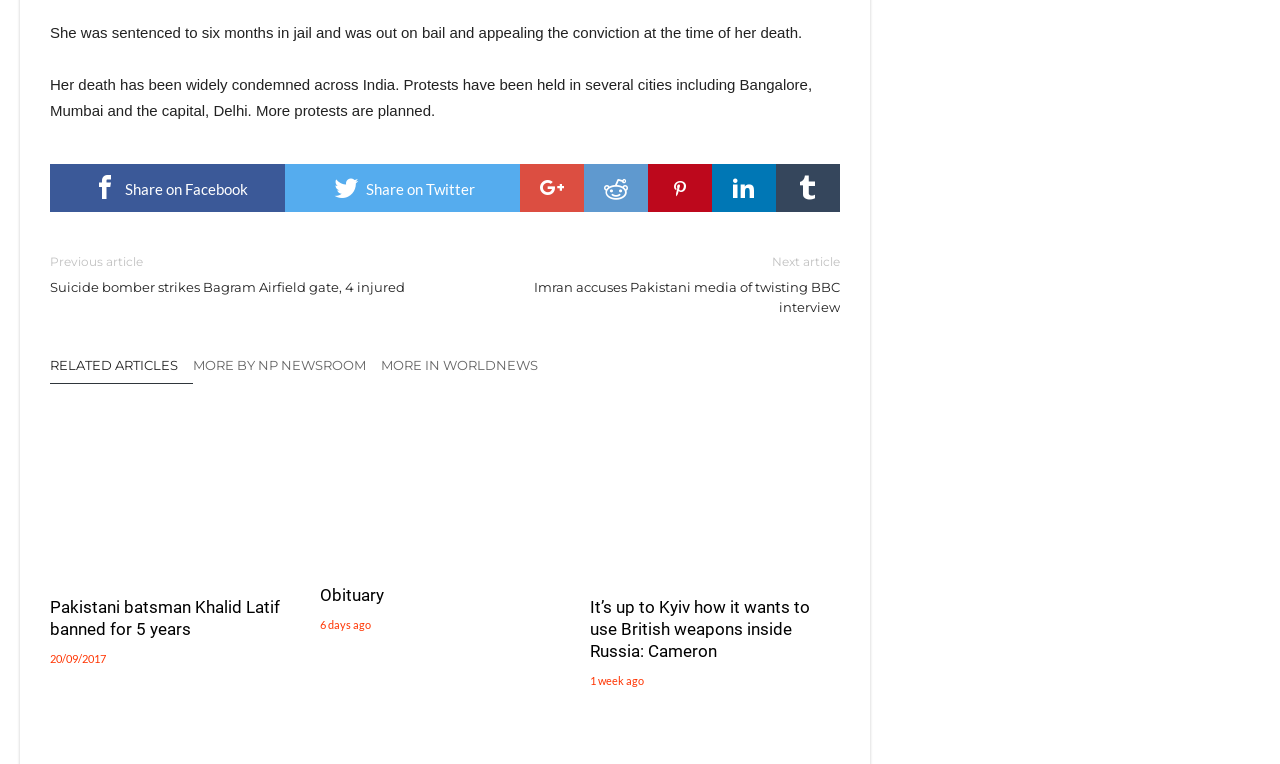Bounding box coordinates are given in the format (top-left x, top-left y, bottom-right x, bottom-right y). All values should be floating point numbers between 0 and 1. Provide the bounding box coordinate for the UI element described as: Obituary

[0.25, 0.765, 0.445, 0.794]